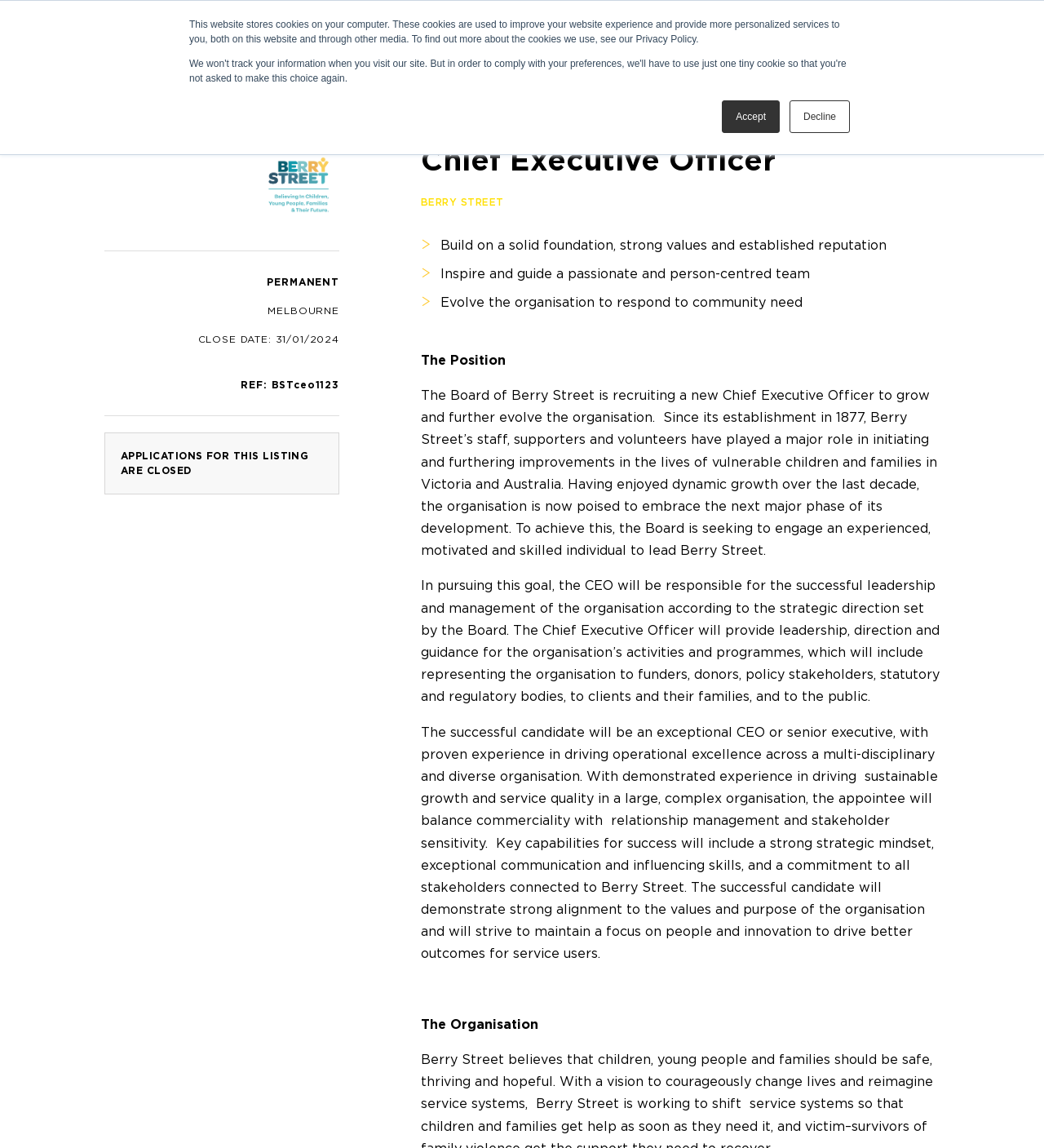Offer an in-depth caption of the entire webpage.

The webpage is about a job listing for a Chief Executive Officer (CEO) position at Berry Street, a non-profit organization. At the top of the page, there is a notification about cookies and privacy policy, with two buttons "Accept" and "Decline" to the right. Below this notification, there are three small images, likely logos or icons, aligned horizontally.

On the top-right corner, there is a menu link with the text "Menu". When clicked, it reveals a dropdown menu with several text elements, including "PERMANENT", "MELBOURNE", "CLOSE DATE: 31/01/2024", and "REF: BSTceo1123". Below the menu, there is a heading "Chief Executive Officer" followed by a link "BERRY STREET".

The main content of the page is divided into sections. The first section has three short paragraphs with bold text, describing the organization's values and mission. The second section has a heading "The Position" followed by a lengthy paragraph describing the job requirements and responsibilities of the CEO. The third section has a heading "The Organisation" but does not contain any text.

Throughout the page, there are no prominent images or graphics, and the design is focused on presenting text-based information about the job listing and the organization.